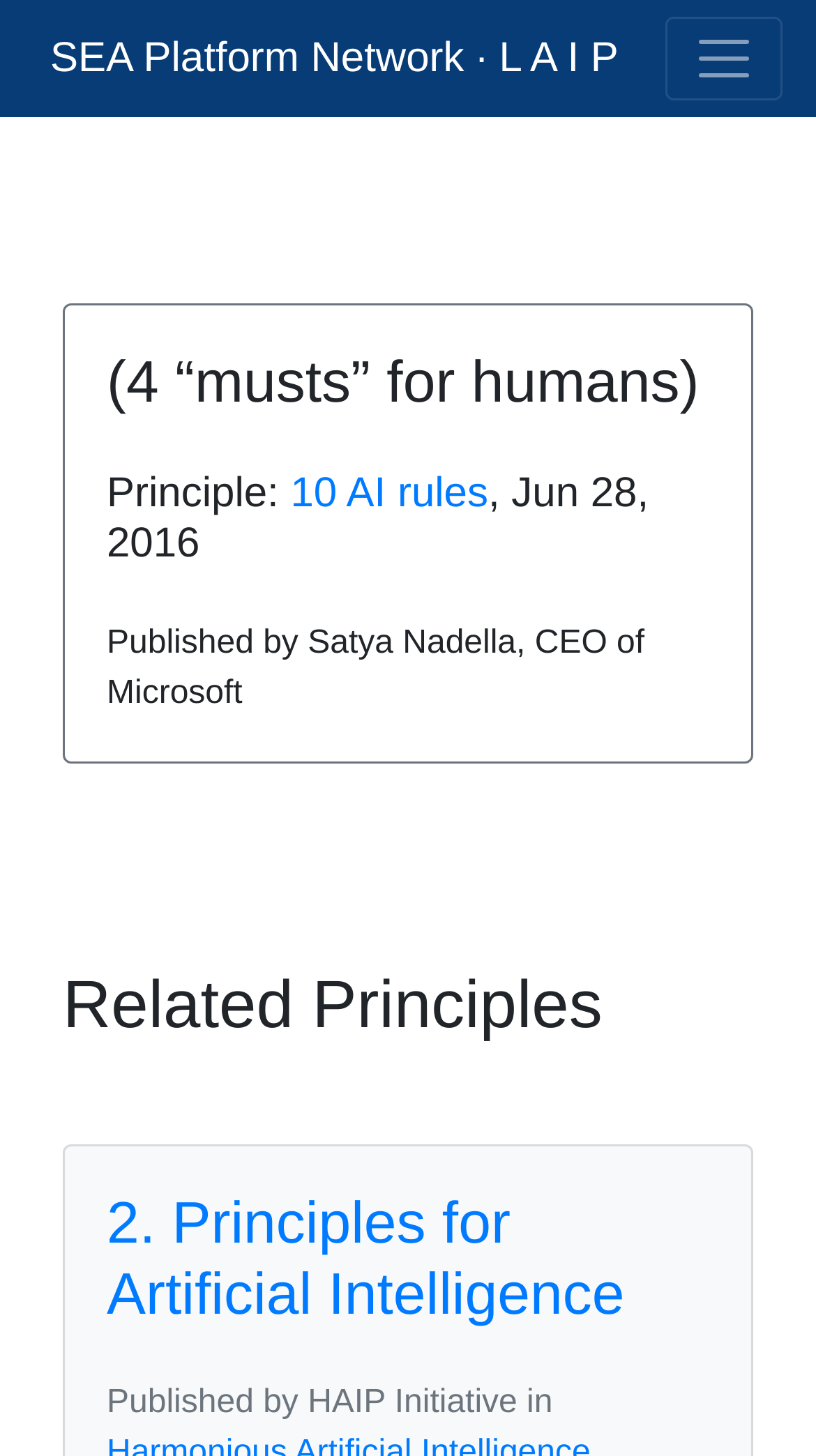How many related principles are listed?
Provide a fully detailed and comprehensive answer to the question.

I found the answer by looking at the heading element that says 'Related Principles' and the link elements that follow it. There are two link elements, which indicate that there are two related principles listed.